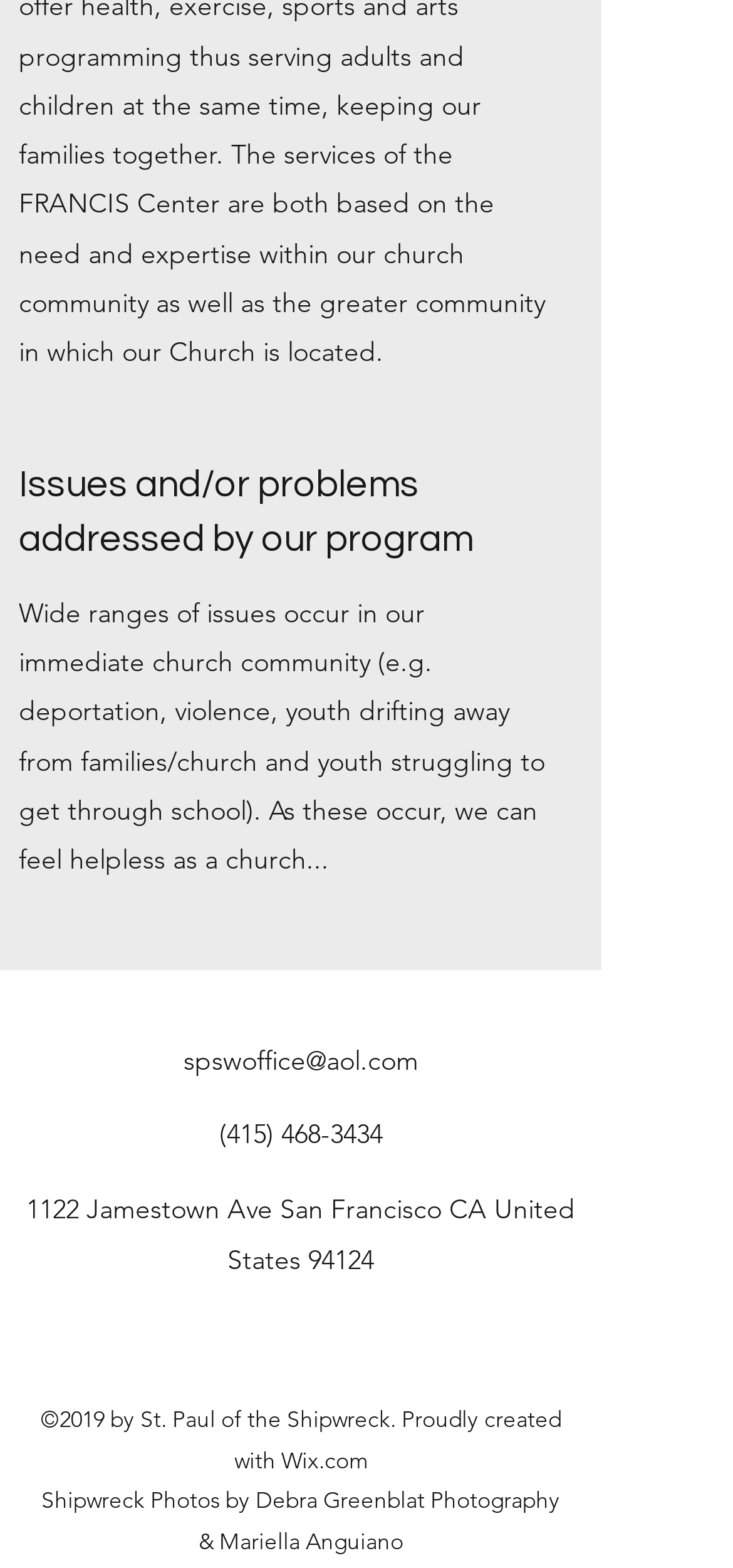What social media platform is linked on the webpage?
Based on the image, answer the question with as much detail as possible.

The webpage has a 'Social Bar' section, which contains a link to Facebook, indicating that the organization has a presence on this social media platform.